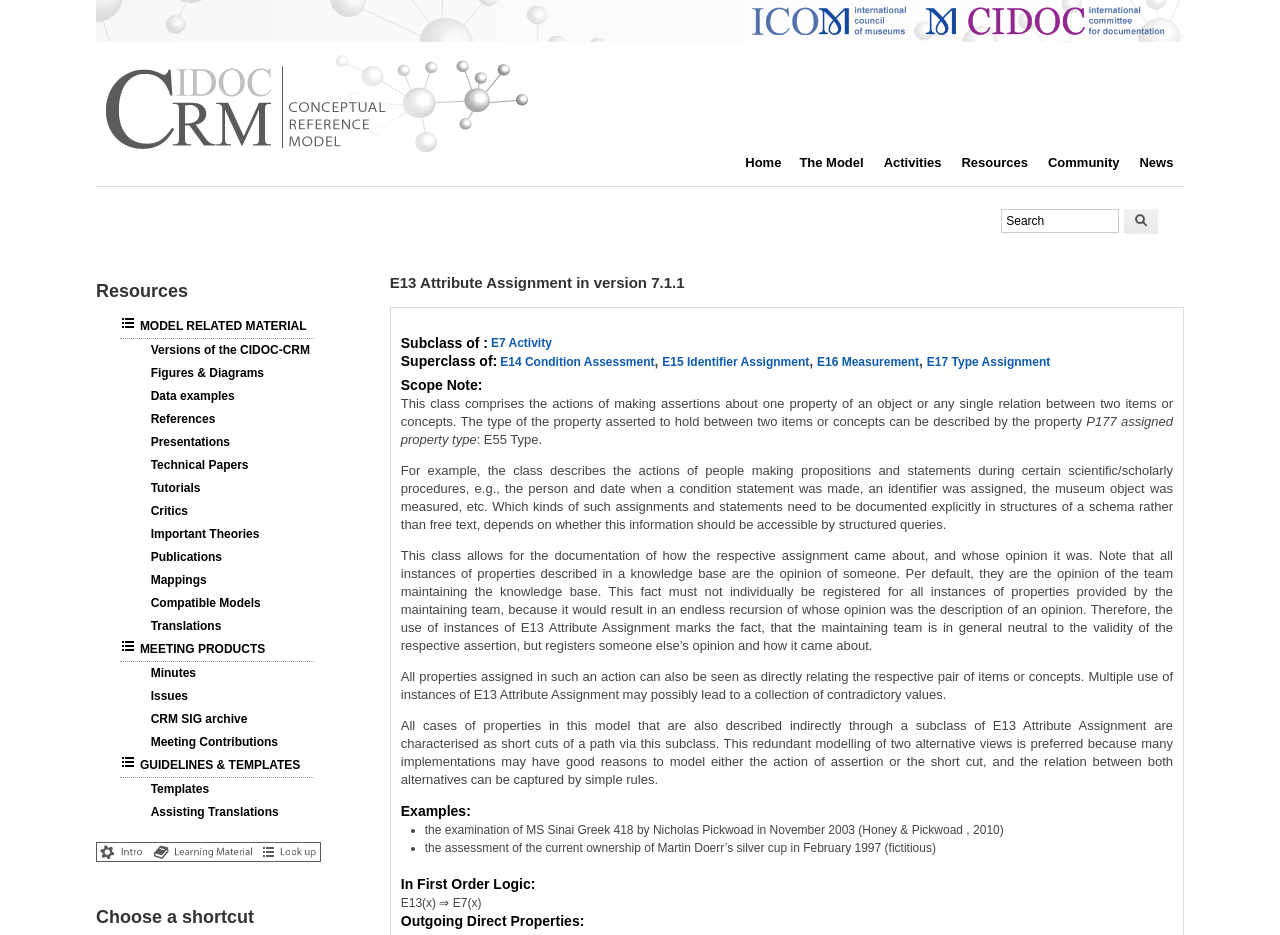Locate the bounding box coordinates of the element that needs to be clicked to carry out the instruction: "View E7 Activity". The coordinates should be given as four float numbers ranging from 0 to 1, i.e., [left, top, right, bottom].

[0.384, 0.359, 0.431, 0.374]